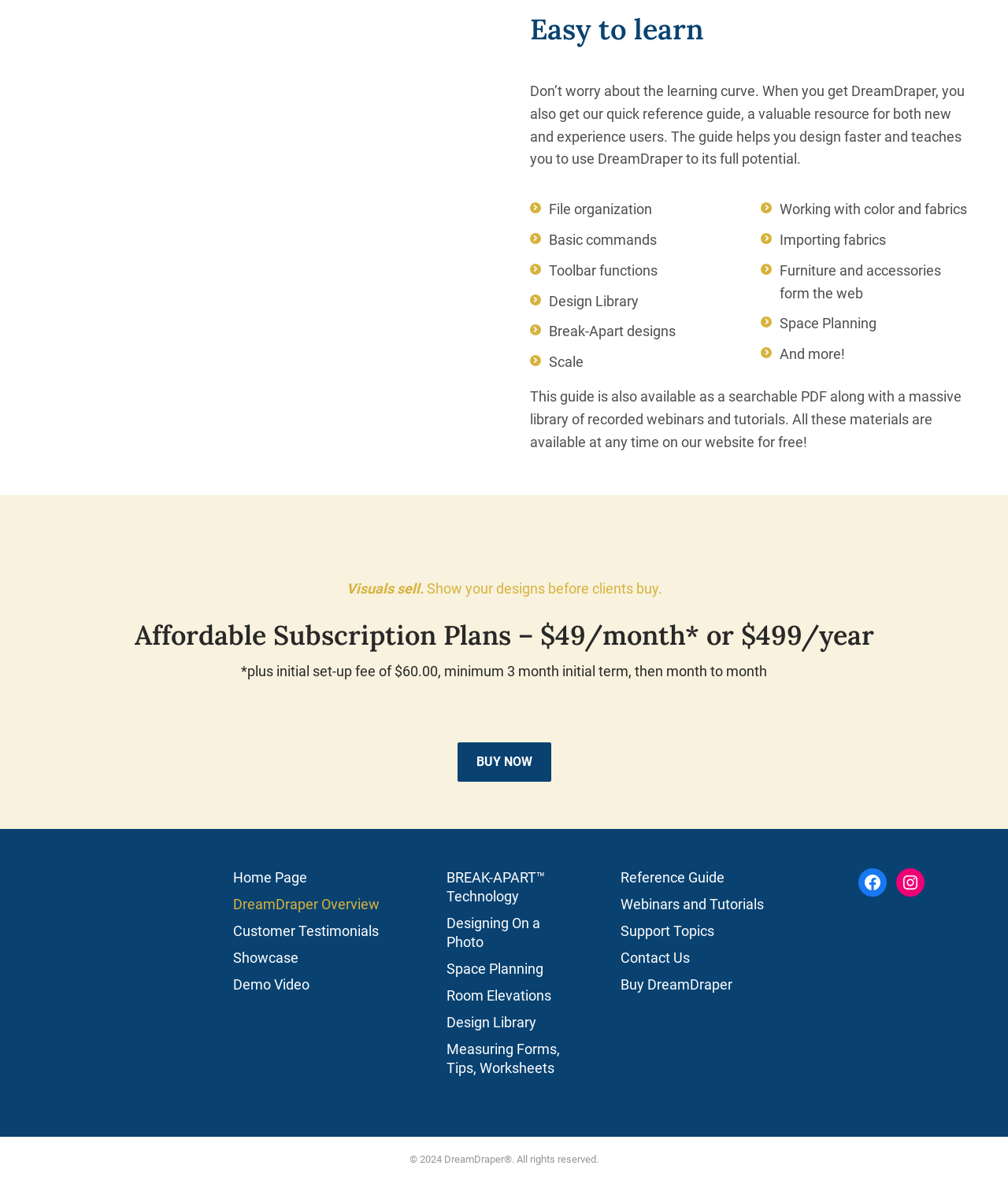Locate the bounding box coordinates of the segment that needs to be clicked to meet this instruction: "Learn about 'BREAK-APART™ Technology'".

[0.443, 0.733, 0.557, 0.772]